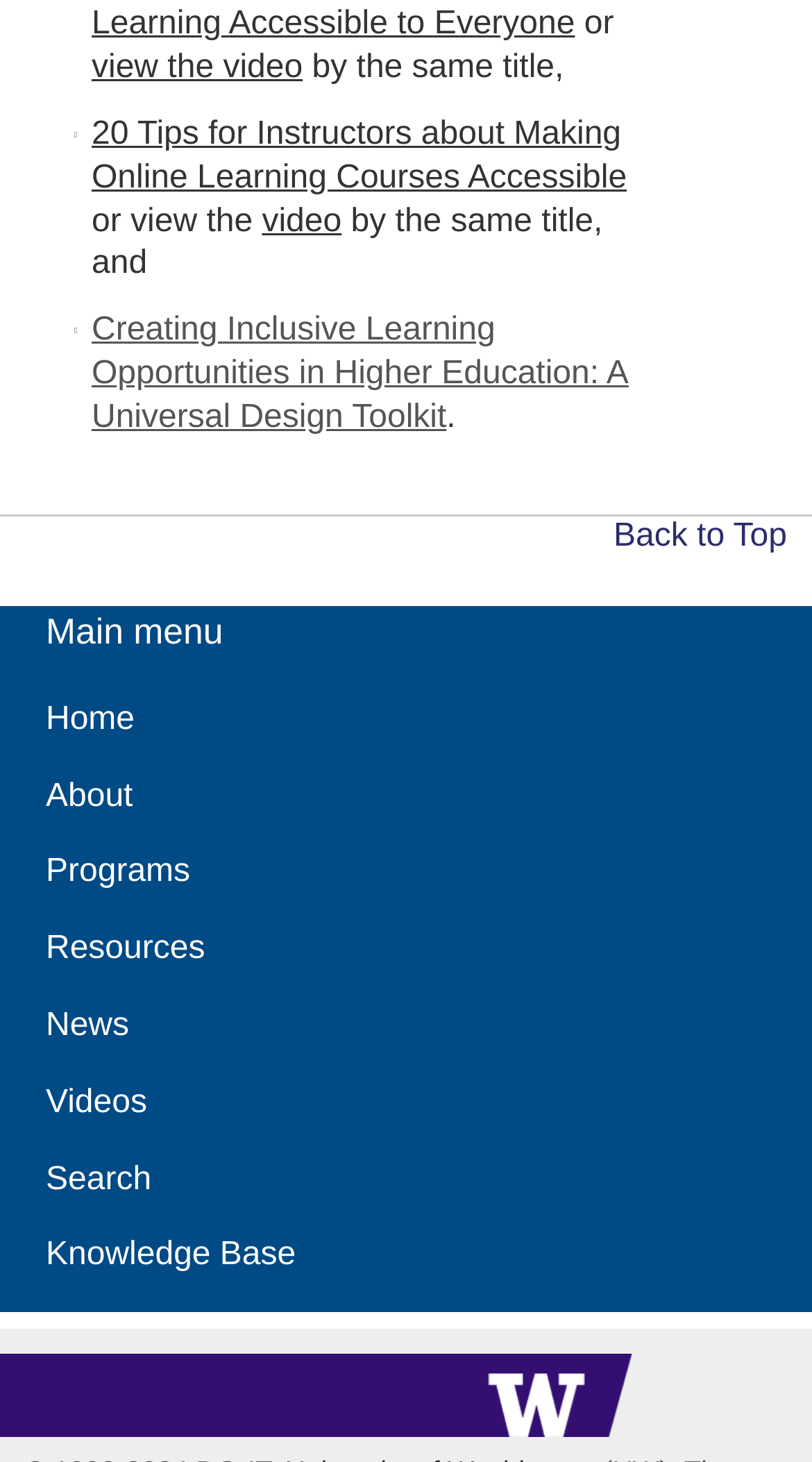Provide the bounding box coordinates of the HTML element this sentence describes: "Knowledge Base". The bounding box coordinates consist of four float numbers between 0 and 1, i.e., [left, top, right, bottom].

[0.0, 0.845, 0.364, 0.873]